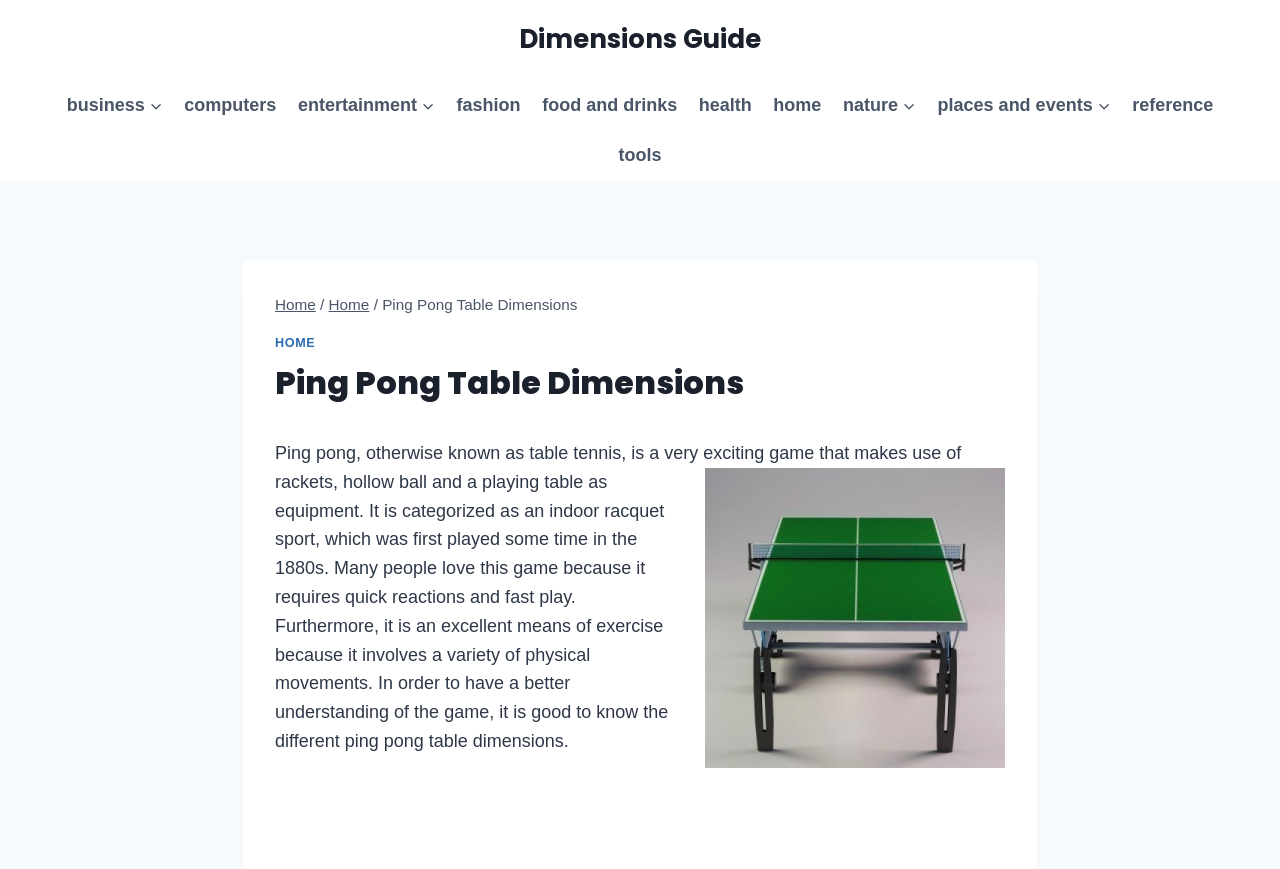Can you determine the bounding box coordinates of the area that needs to be clicked to fulfill the following instruction: "Click on the 'Post Comment' button"?

None